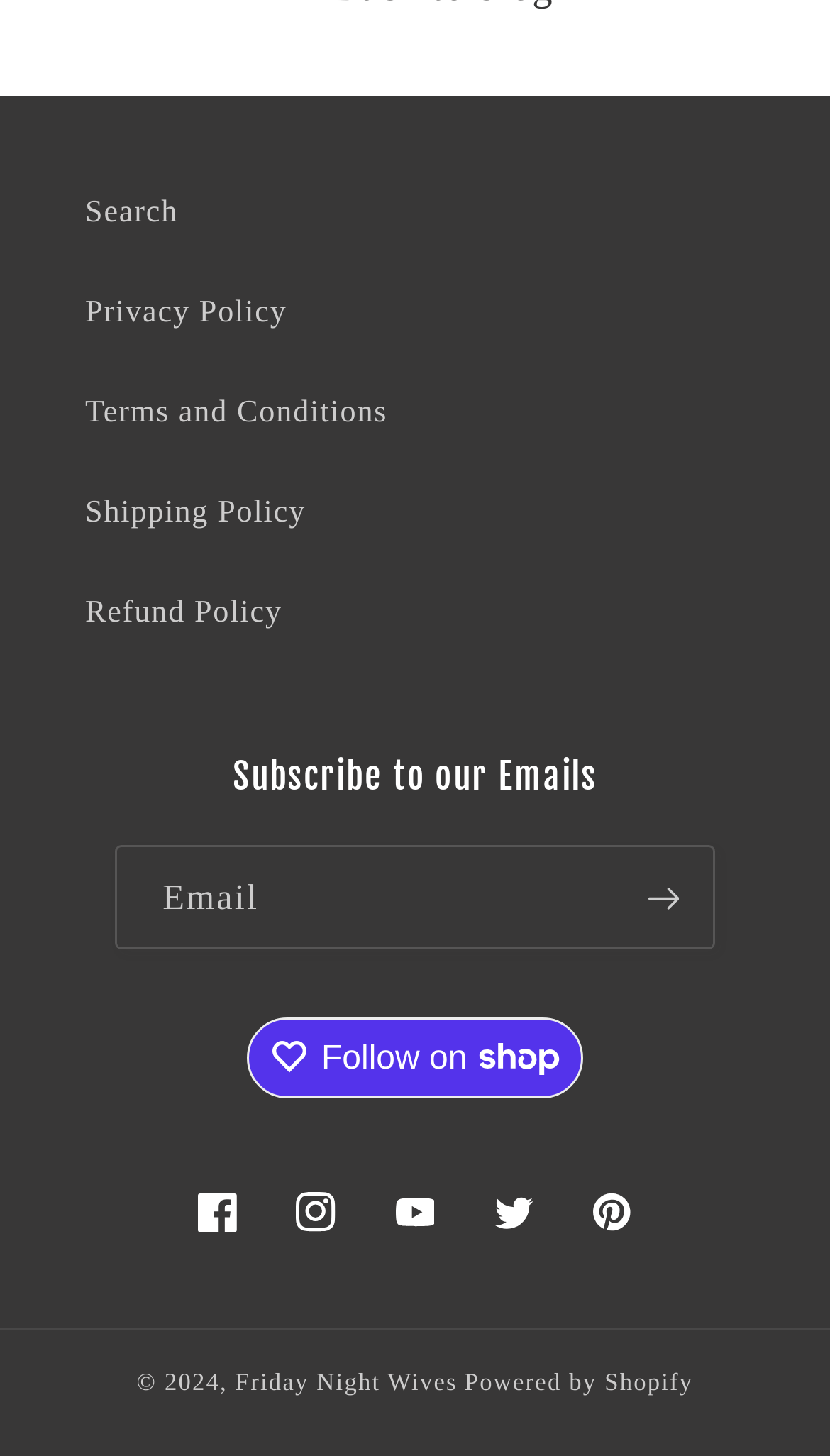Please study the image and answer the question comprehensively:
What is the purpose of the textbox?

The textbox is labeled as 'Email' and is required, indicating that it is used to input an email address, likely for subscription or newsletter purposes.